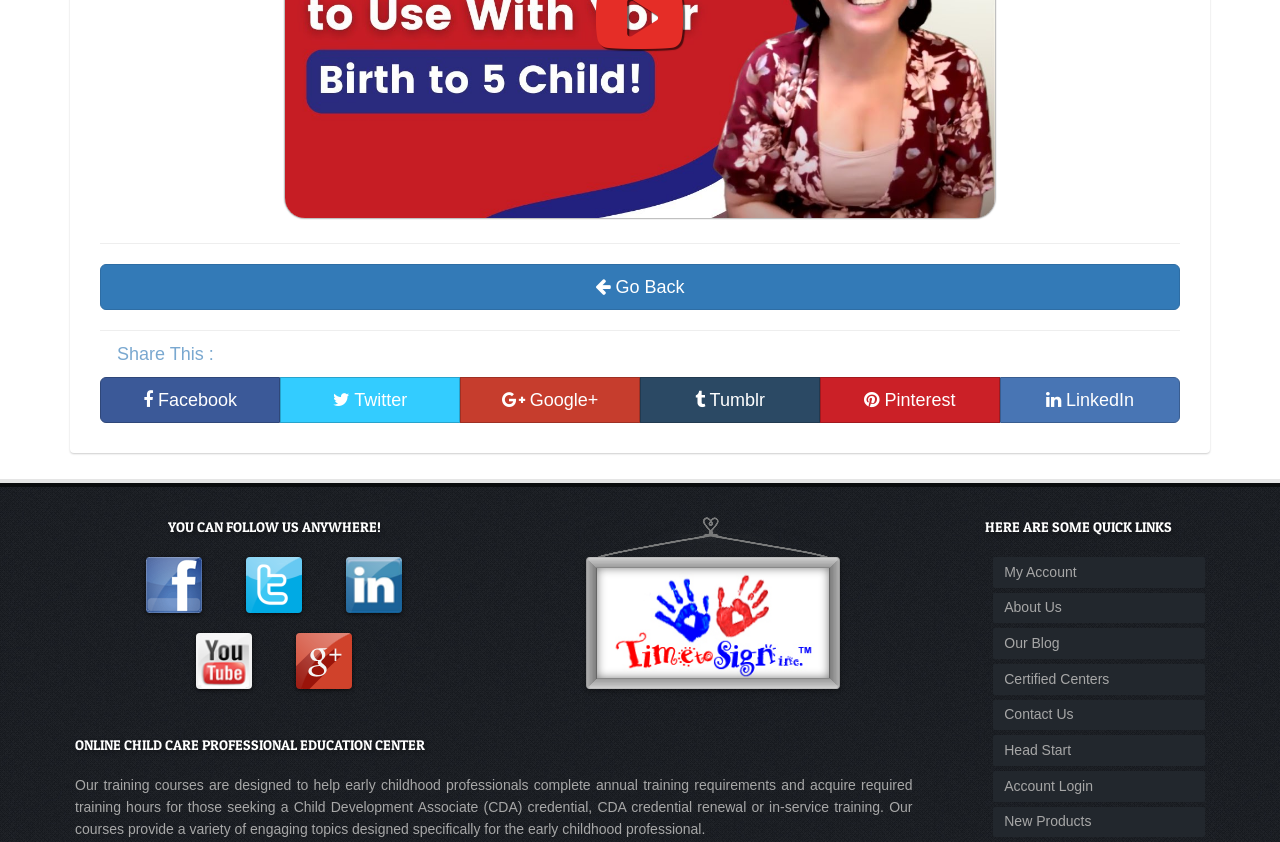What is the theme of the images on this website?
Based on the image, respond with a single word or phrase.

Social media logos